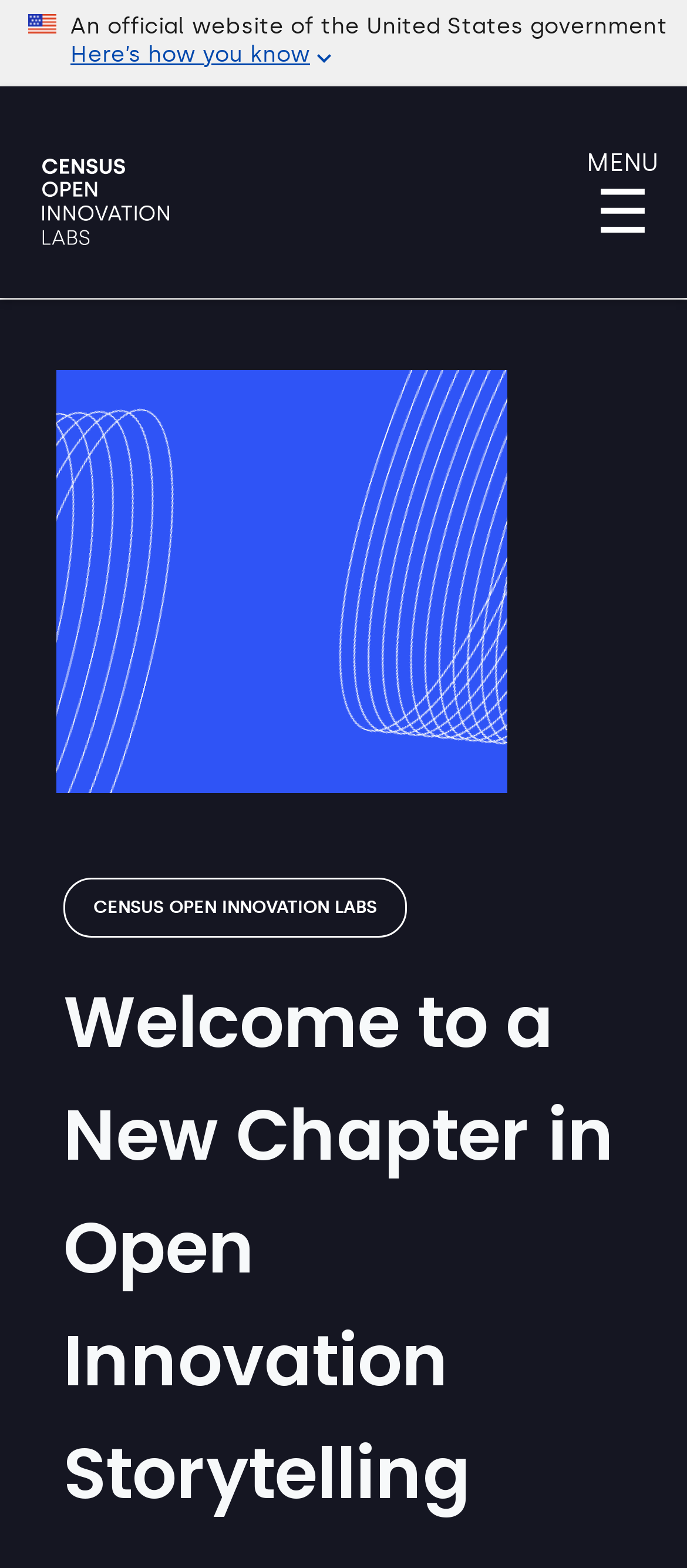Locate the UI element that matches the description Menu ☰ in the webpage screenshot. Return the bounding box coordinates in the format (top-left x, top-left y, bottom-right x, bottom-right y), with values ranging from 0 to 1.

[0.71, 0.092, 1.0, 0.145]